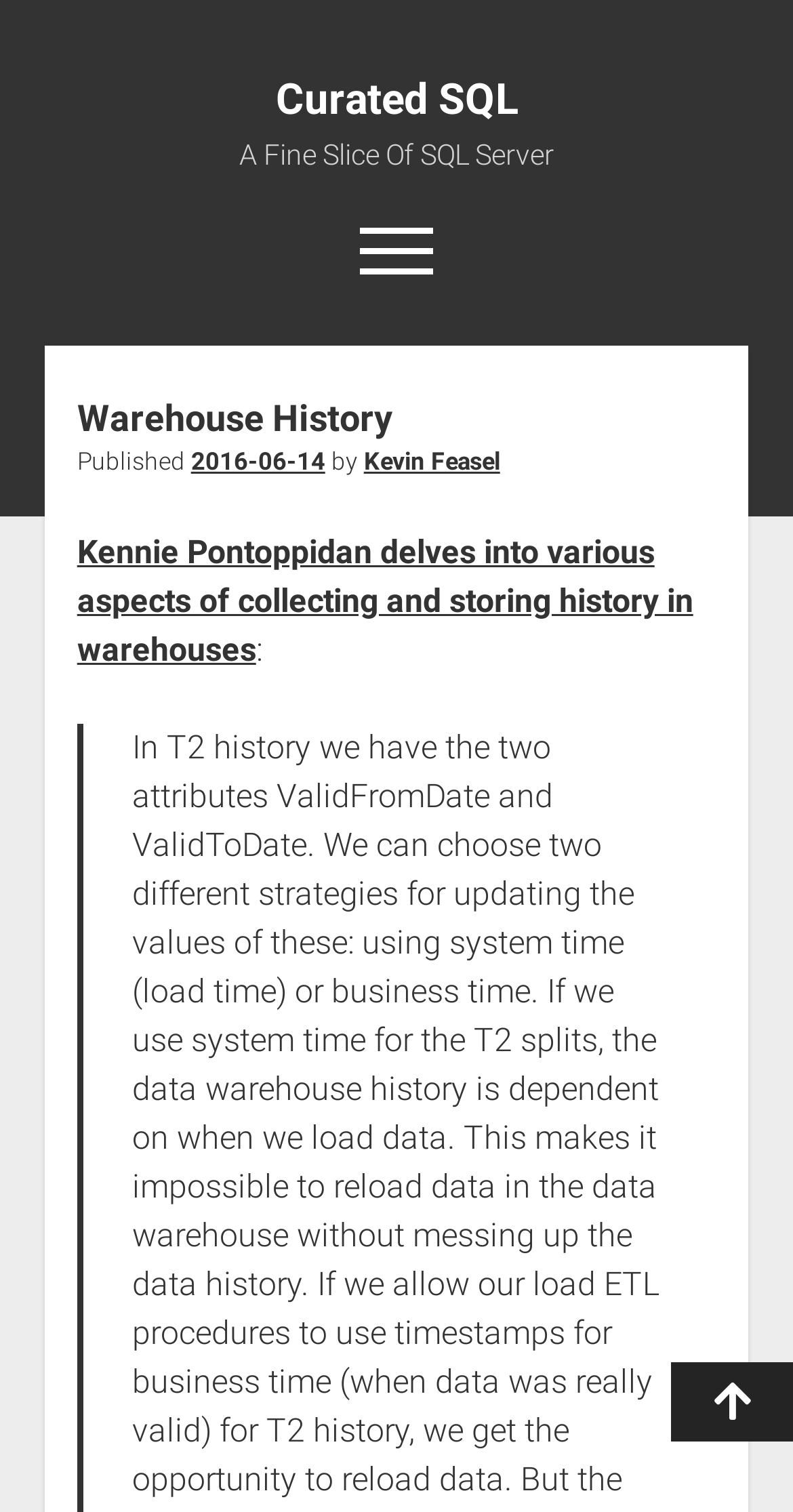Please identify the coordinates of the bounding box that should be clicked to fulfill this instruction: "Go to the about page".

[0.431, 0.261, 0.569, 0.296]